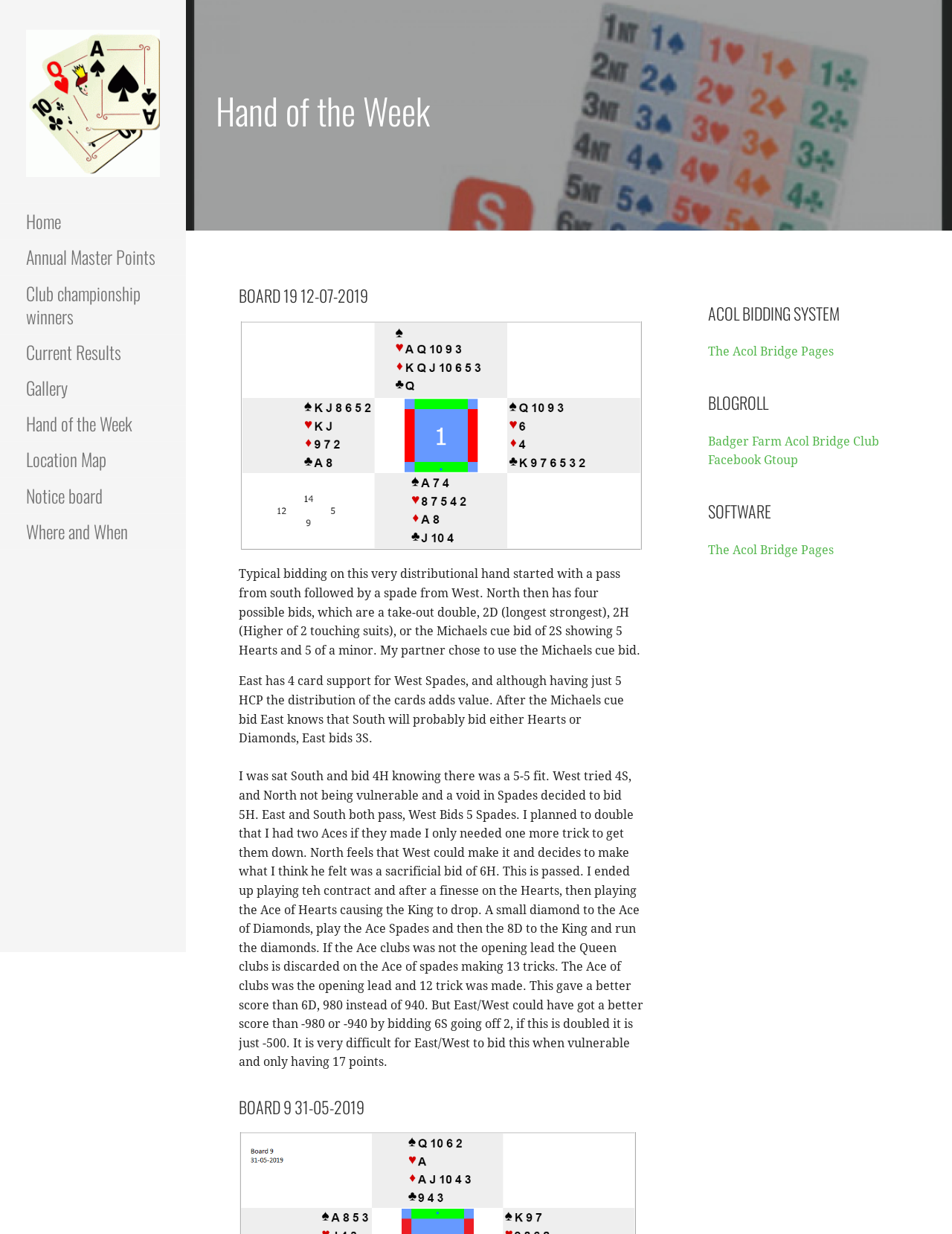Identify the bounding box coordinates of the area that should be clicked in order to complete the given instruction: "Click on 'Home'". The bounding box coordinates should be four float numbers between 0 and 1, i.e., [left, top, right, bottom].

[0.0, 0.165, 0.195, 0.194]